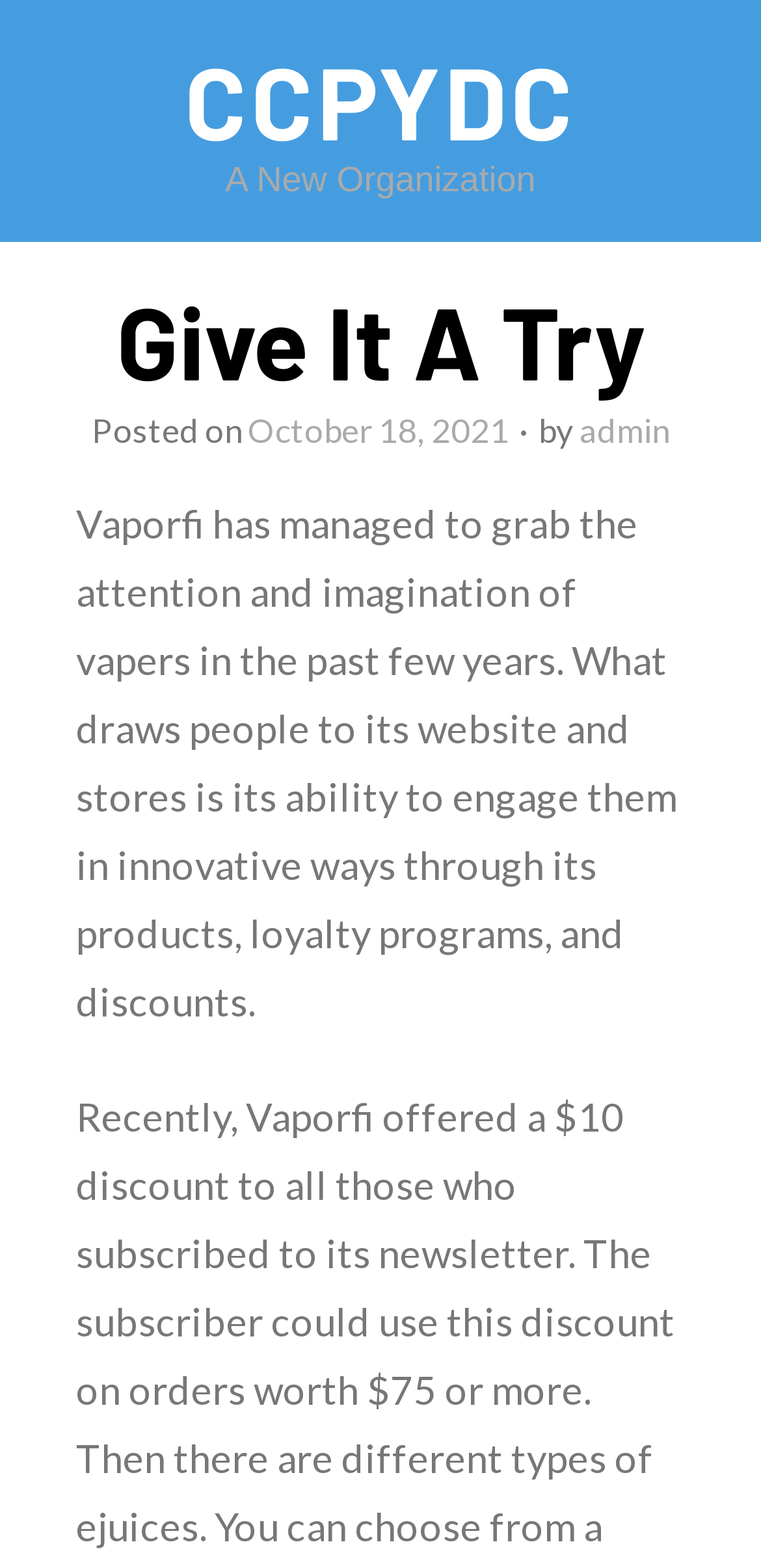Refer to the element description admin and identify the corresponding bounding box in the screenshot. Format the coordinates as (top-left x, top-left y, bottom-right x, bottom-right y) with values in the range of 0 to 1.

[0.762, 0.261, 0.879, 0.287]